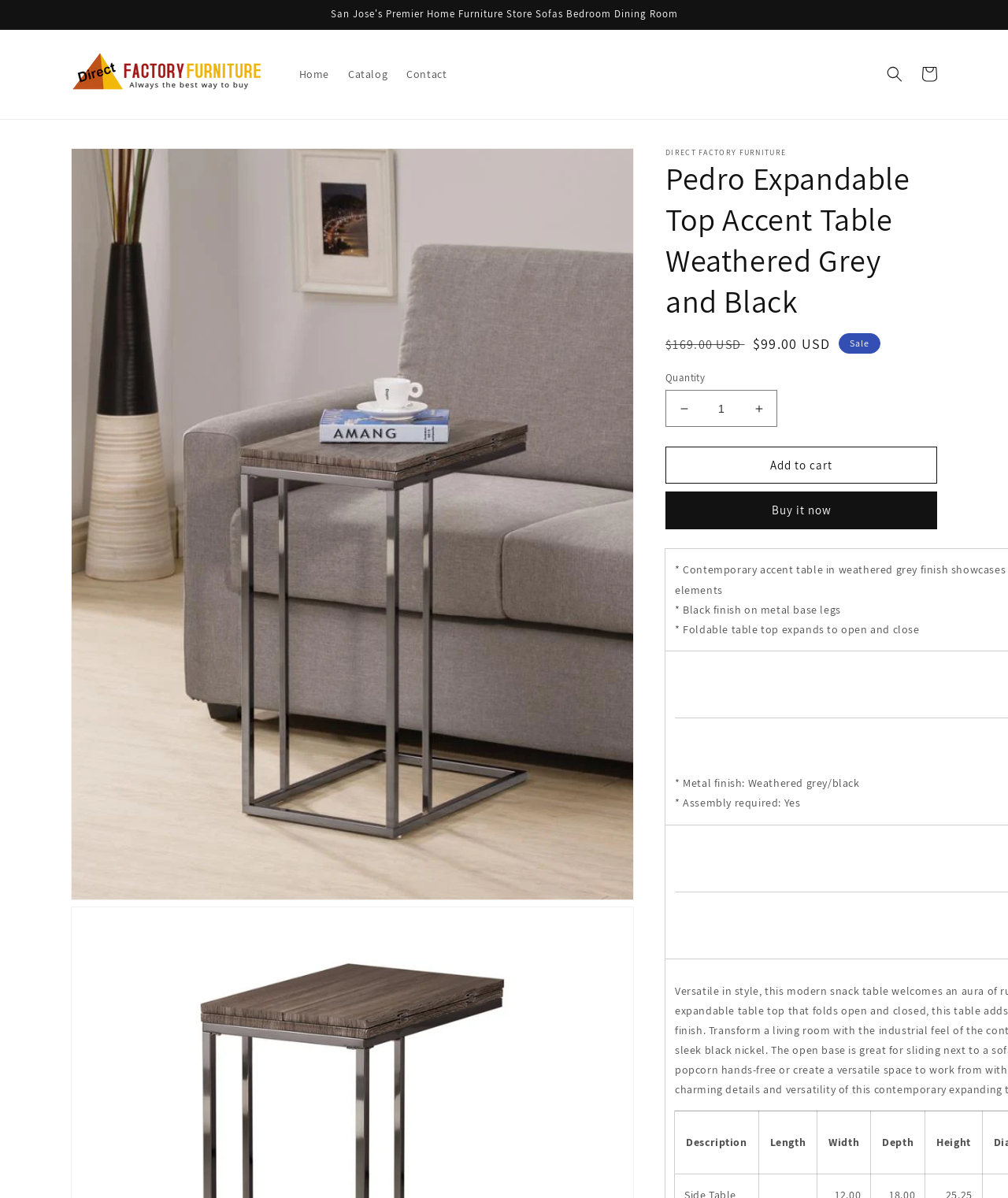What are the column headers in the product description table?
From the image, respond with a single word or phrase.

Description, Length, Width, Depth, Height